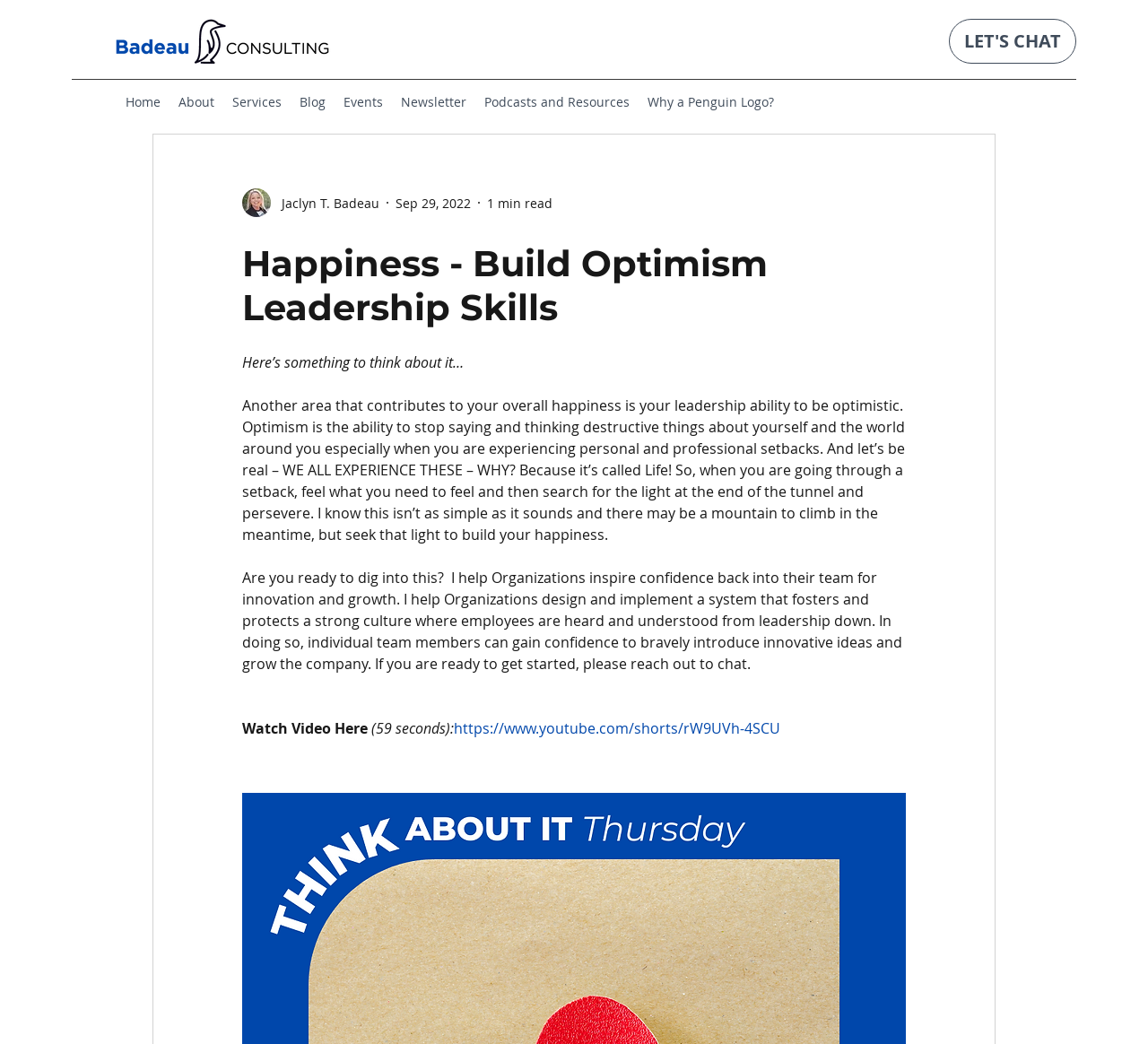Please locate the bounding box coordinates of the element that should be clicked to achieve the given instruction: "Read the 'About' section".

[0.148, 0.085, 0.195, 0.111]